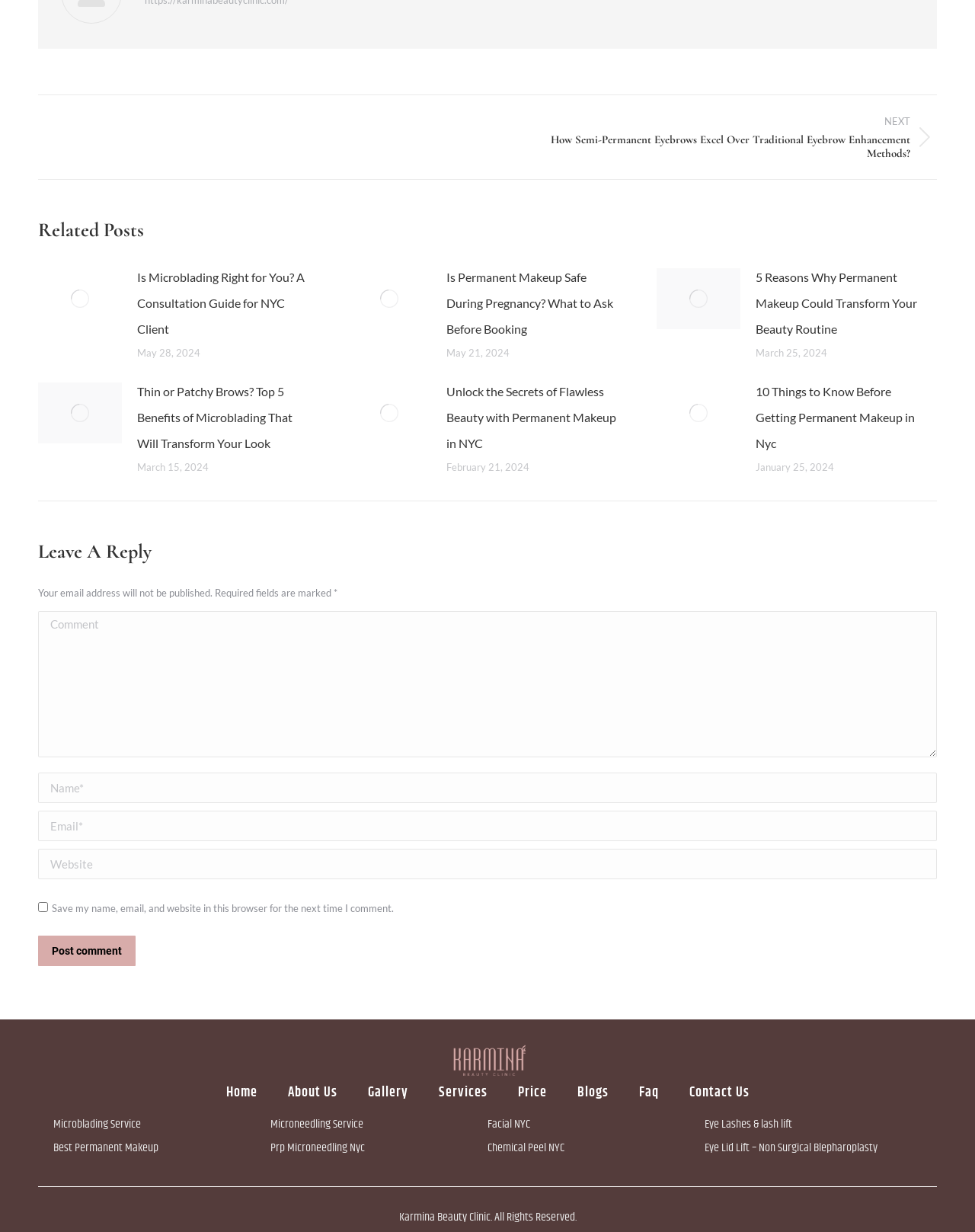Locate the bounding box coordinates of the area to click to fulfill this instruction: "Go to the 'Home' page". The bounding box should be presented as four float numbers between 0 and 1, in the order [left, top, right, bottom].

[0.232, 0.881, 0.264, 0.892]